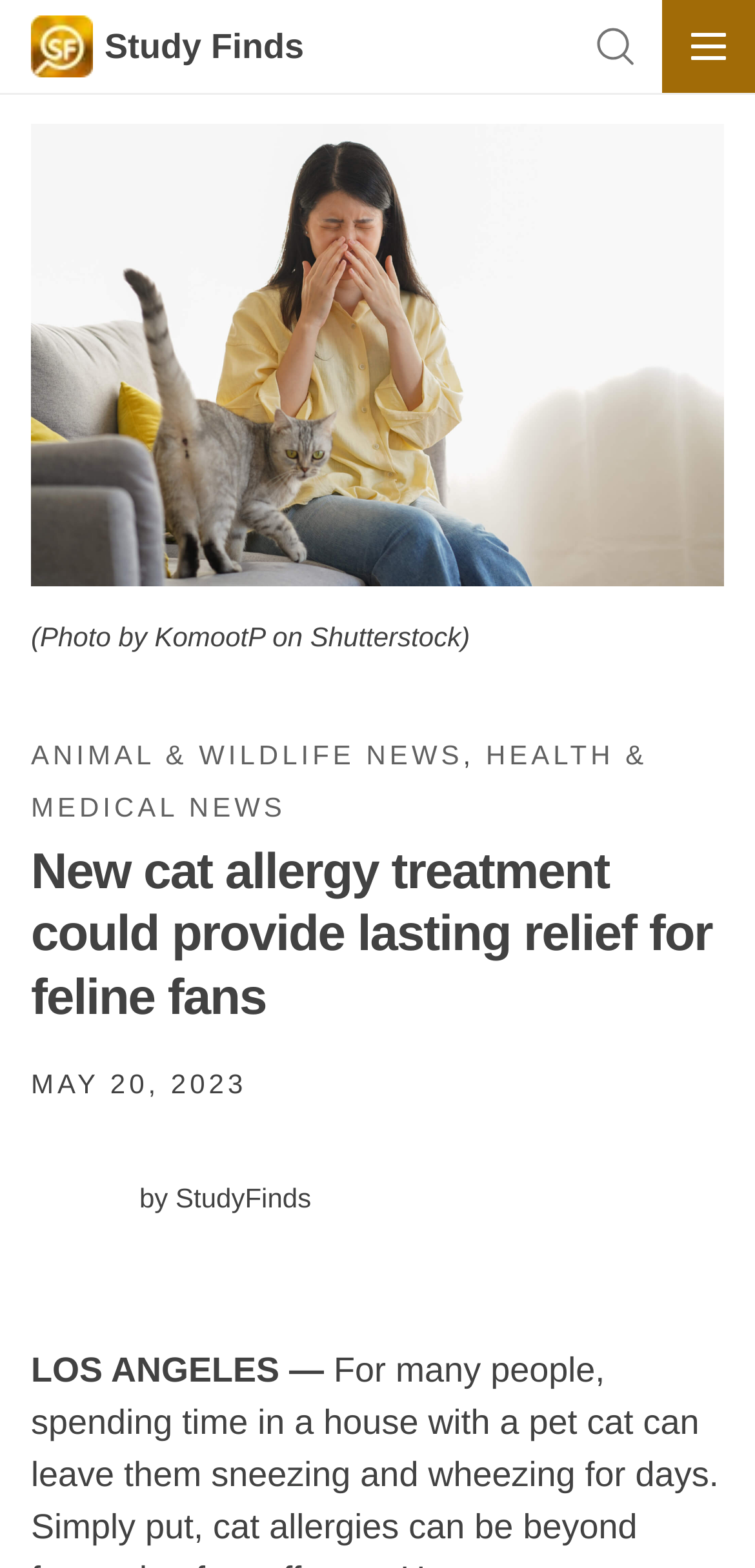Identify and provide the title of the webpage.

New cat allergy treatment could provide lasting relief for feline fans